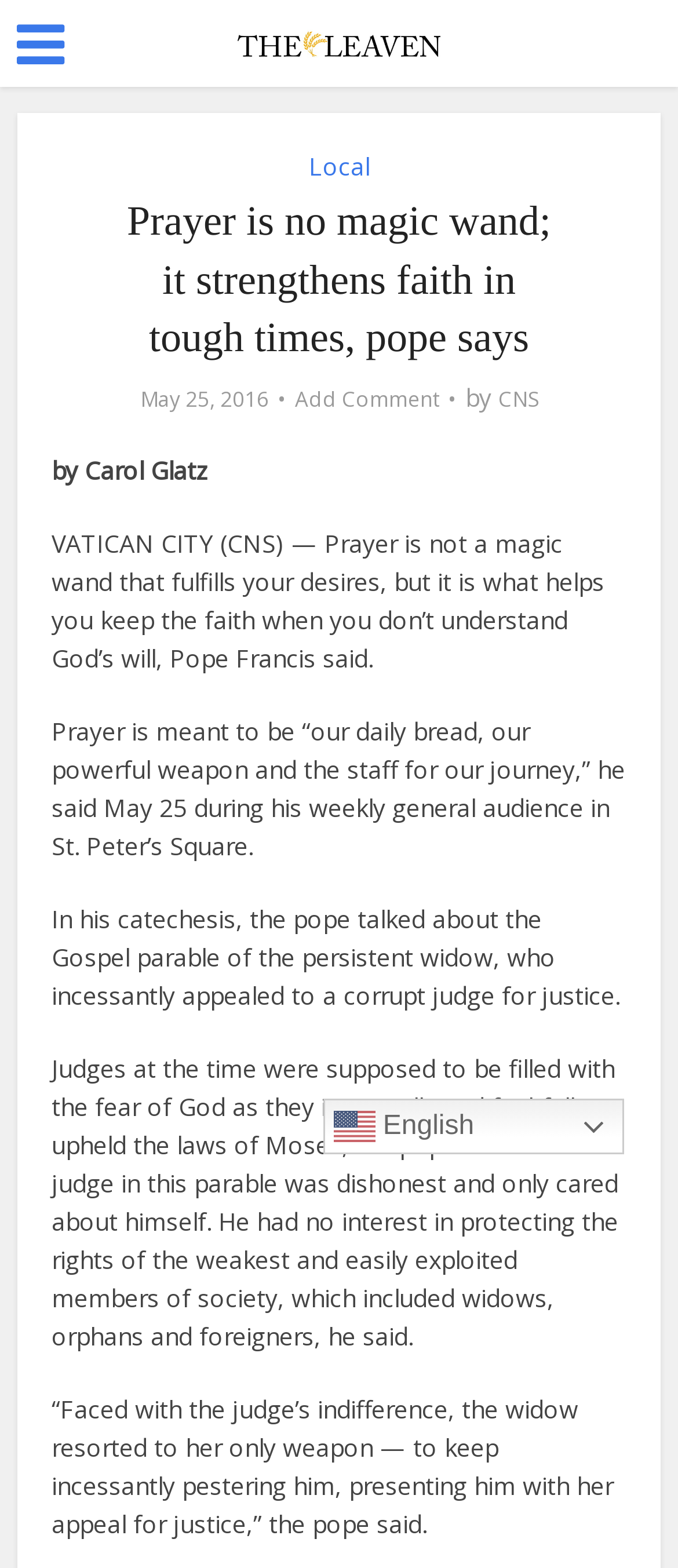What is the name of the newspaper?
Based on the content of the image, thoroughly explain and answer the question.

I found the answer by looking at the top of the webpage, where I saw a link with the text 'The Leaven Catholic Newspaper', which suggests that it is the name of the newspaper.